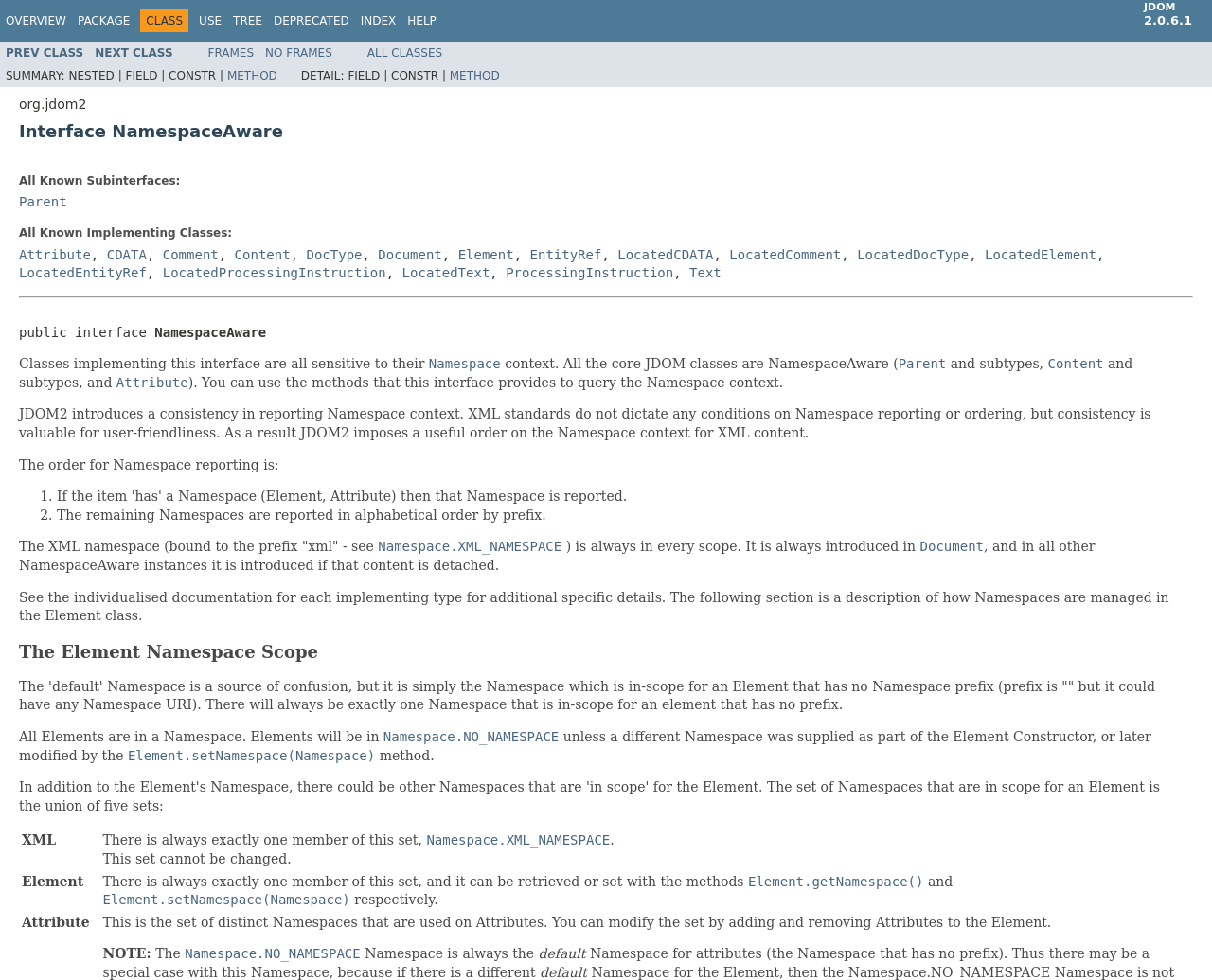What is the purpose of the methods provided by this interface?
Based on the image, answer the question in a detailed manner.

According to the webpage, 'You can use the methods that this interface provides to query the Namespace context.' This implies that the methods provided by the NamespaceAware interface are used to query or access the Namespace context.